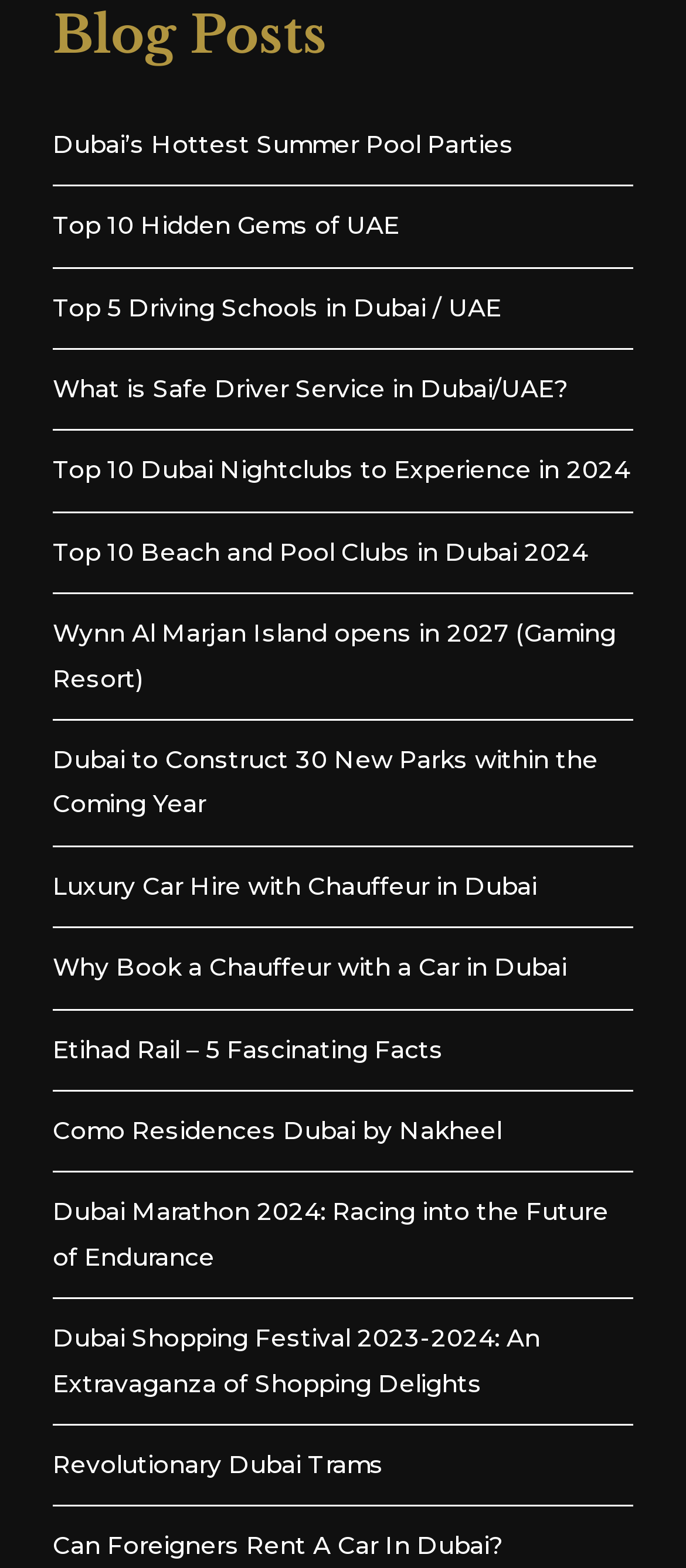Give a one-word or short phrase answer to this question: 
What is the title of the first blog post?

Dubai’s Hottest Summer Pool Parties